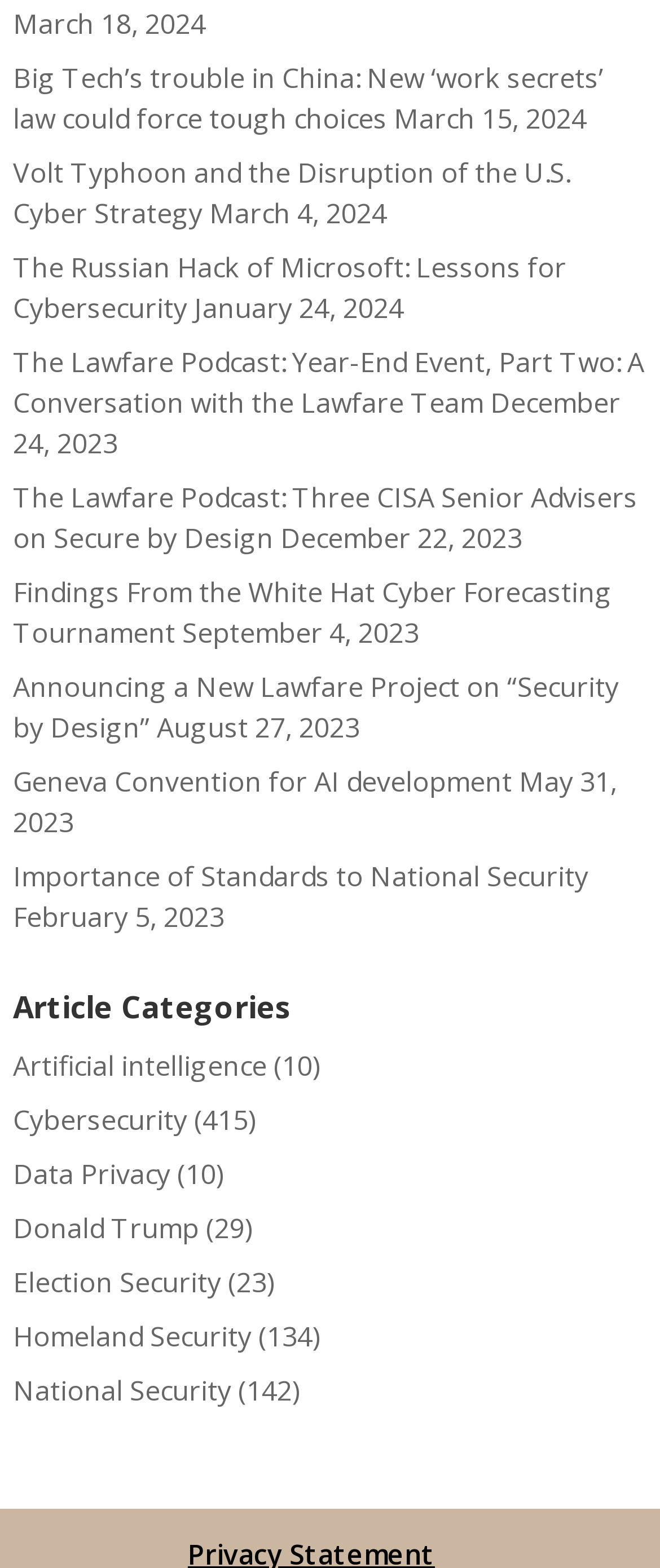Identify the bounding box of the UI element that matches this description: "Geneva Convention for AI development".

[0.02, 0.487, 0.776, 0.511]